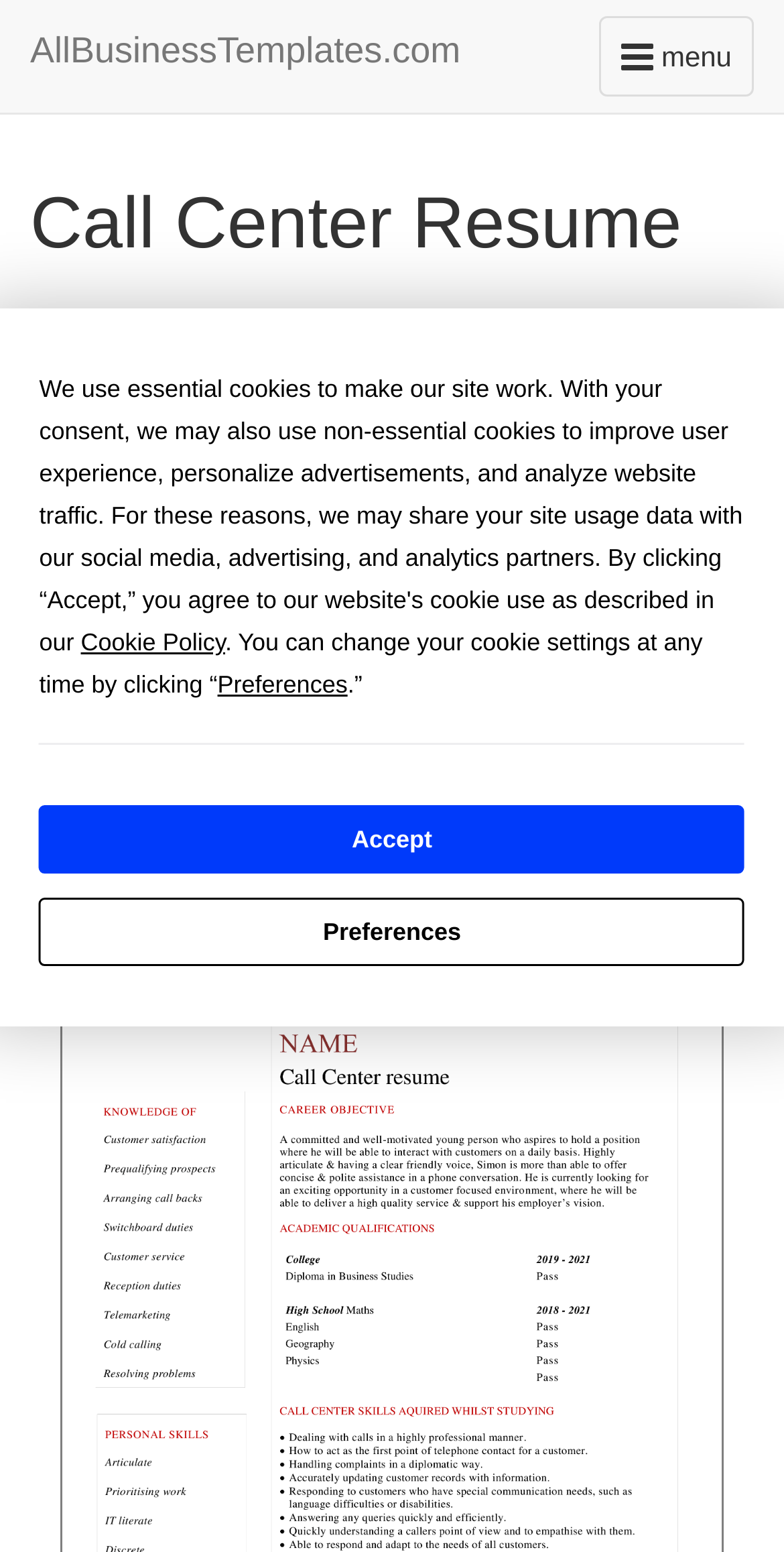Please indicate the bounding box coordinates of the element's region to be clicked to achieve the instruction: "Get information on Internal Medicine". Provide the coordinates as four float numbers between 0 and 1, i.e., [left, top, right, bottom].

None